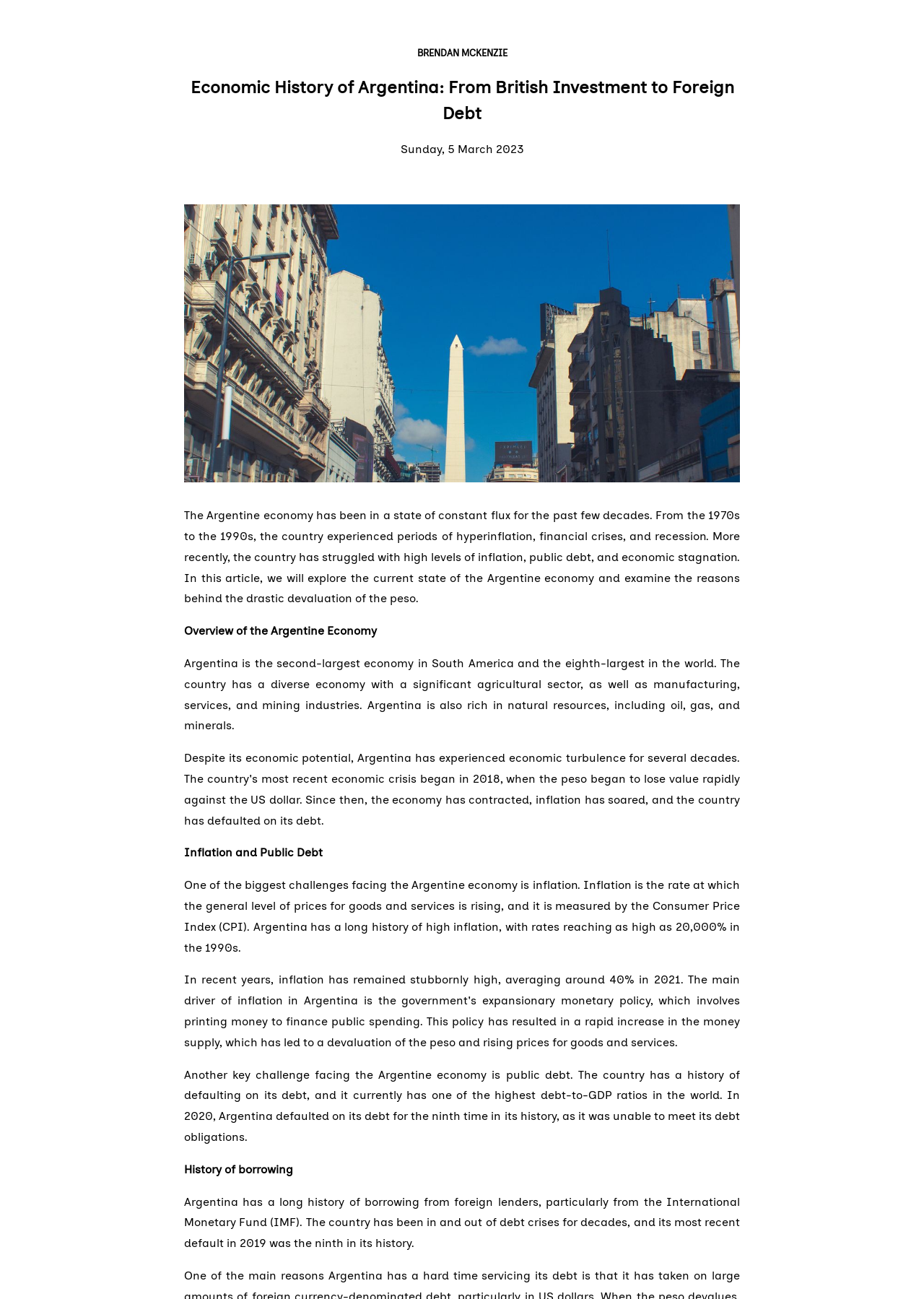Give a short answer using one word or phrase for the question:
What is the consequence of Argentina's high inflation?

Economic stagnation